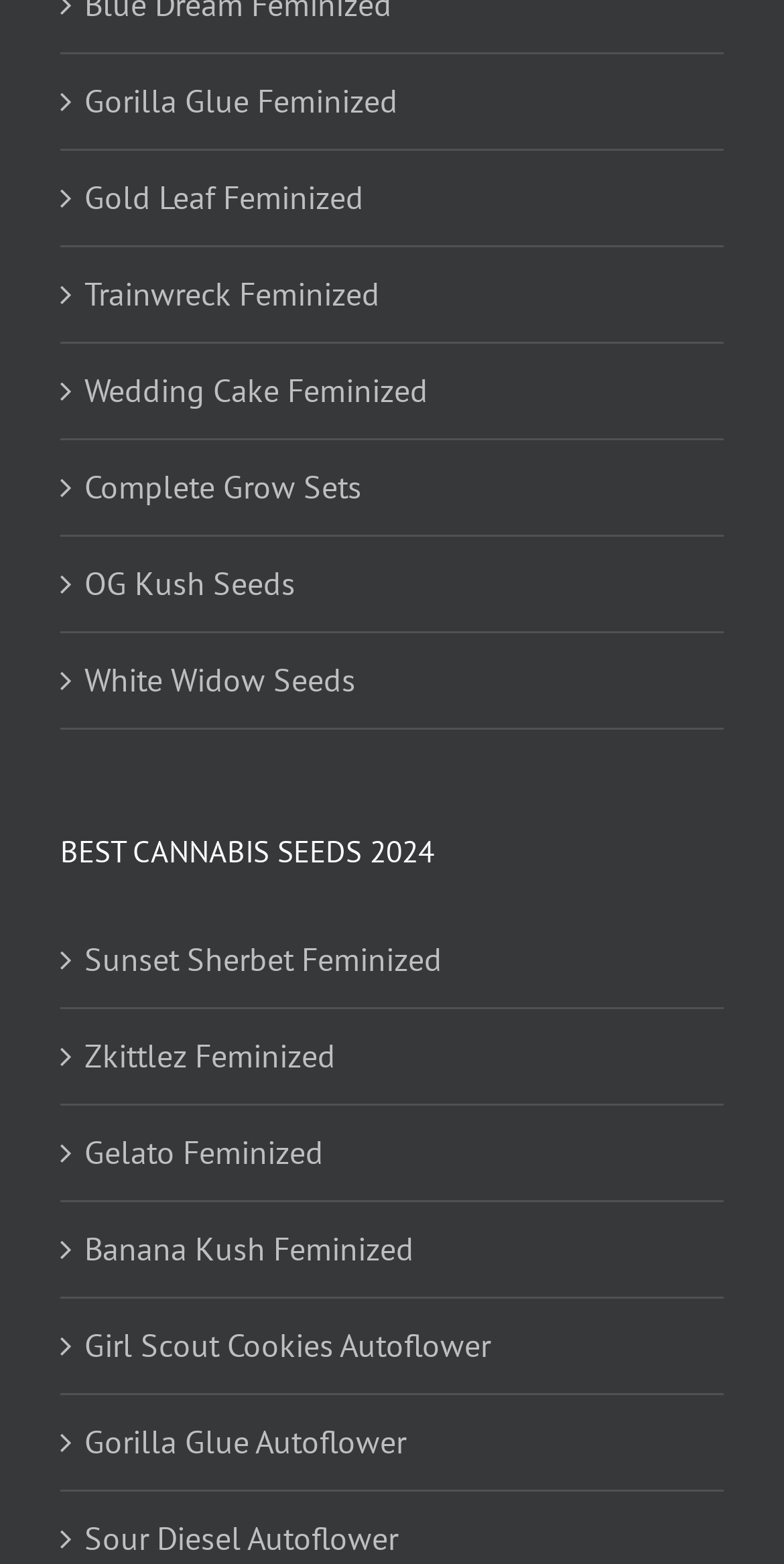Could you determine the bounding box coordinates of the clickable element to complete the instruction: "click on Gorilla Glue Feminized"? Provide the coordinates as four float numbers between 0 and 1, i.e., [left, top, right, bottom].

[0.108, 0.048, 0.897, 0.082]